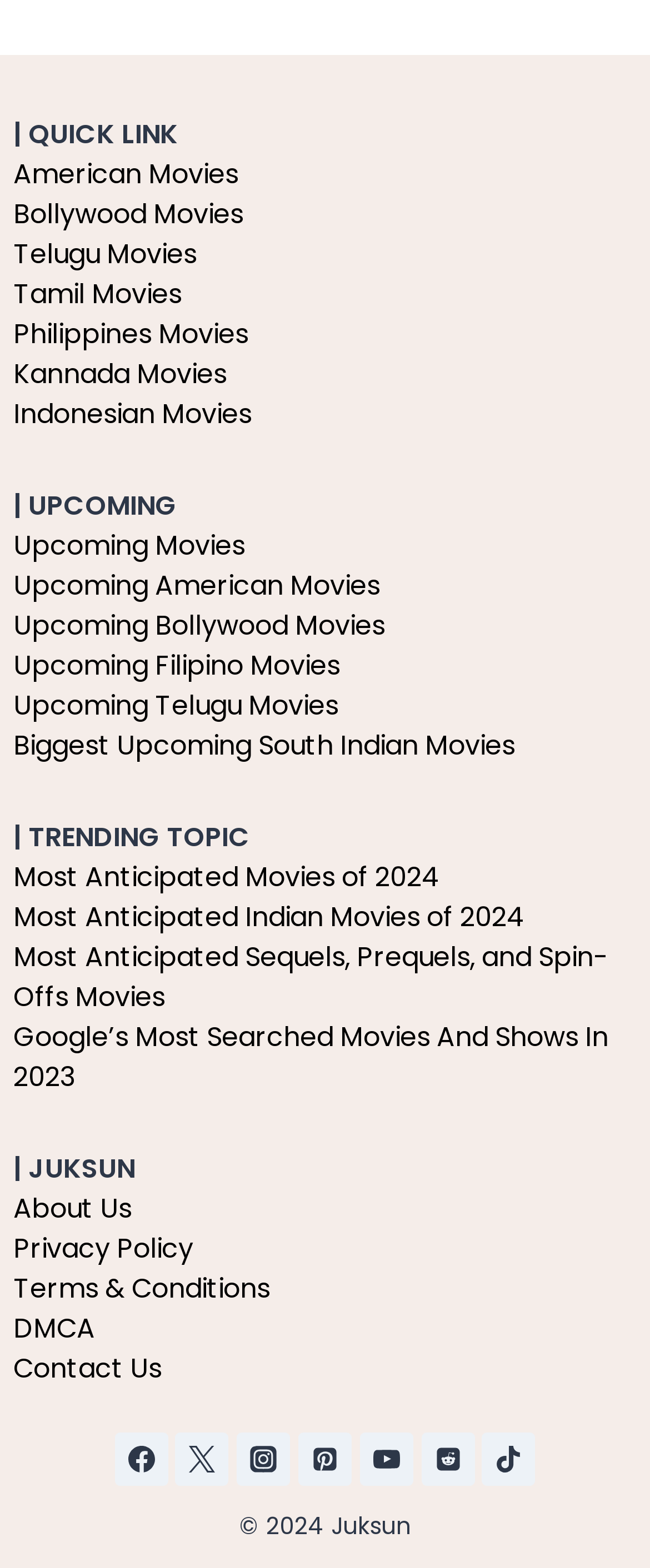Please specify the bounding box coordinates of the element that should be clicked to execute the given instruction: 'View Upcoming Movies'. Ensure the coordinates are four float numbers between 0 and 1, expressed as [left, top, right, bottom].

[0.021, 0.336, 0.377, 0.36]